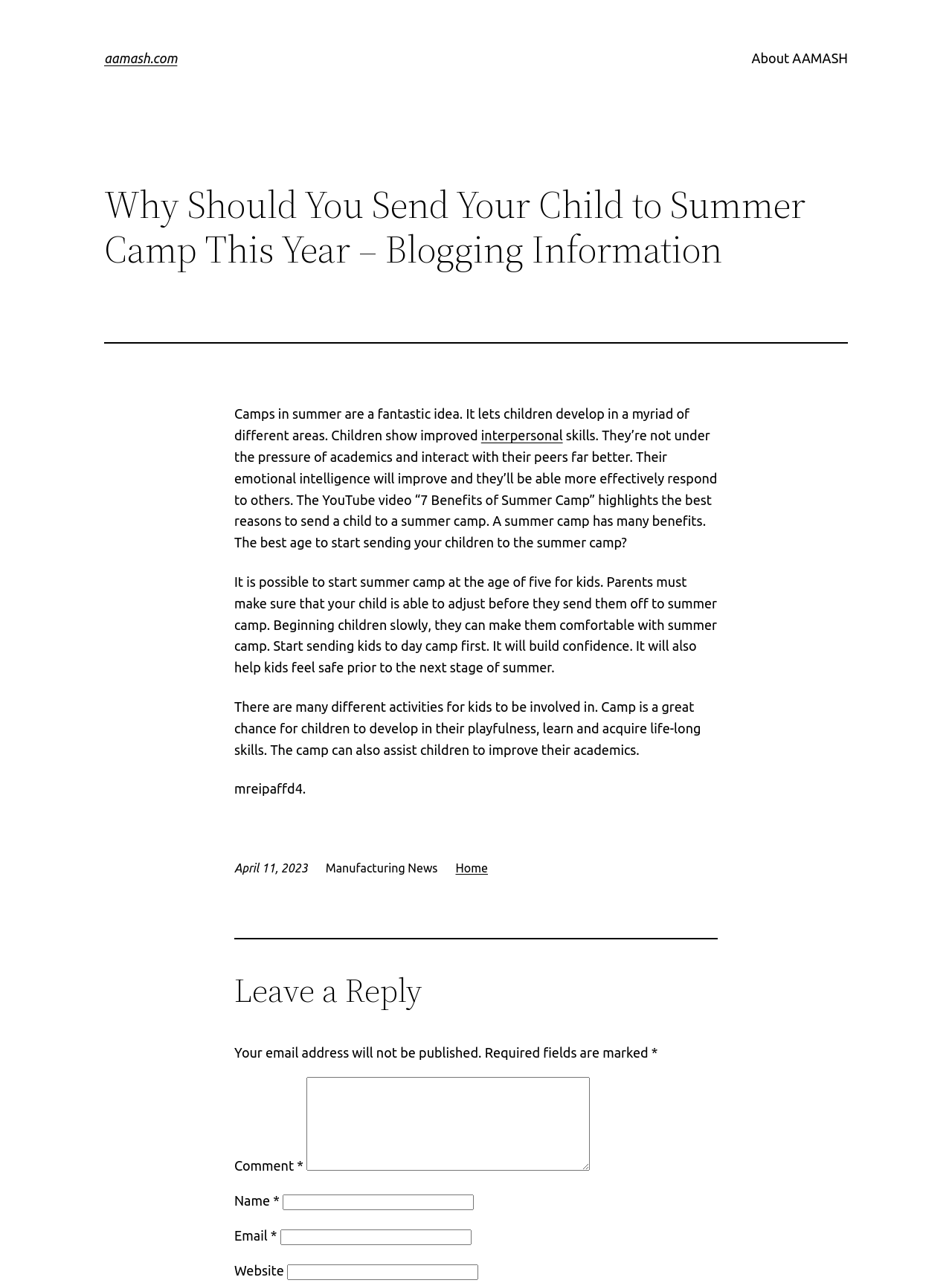What is required to be filled in the comment section?
Please respond to the question with a detailed and well-explained answer.

The webpage has a comment section that requires users to fill in their name, email, and comment. The fields for name and email are marked as required, indicating that they must be filled in before submitting a comment.